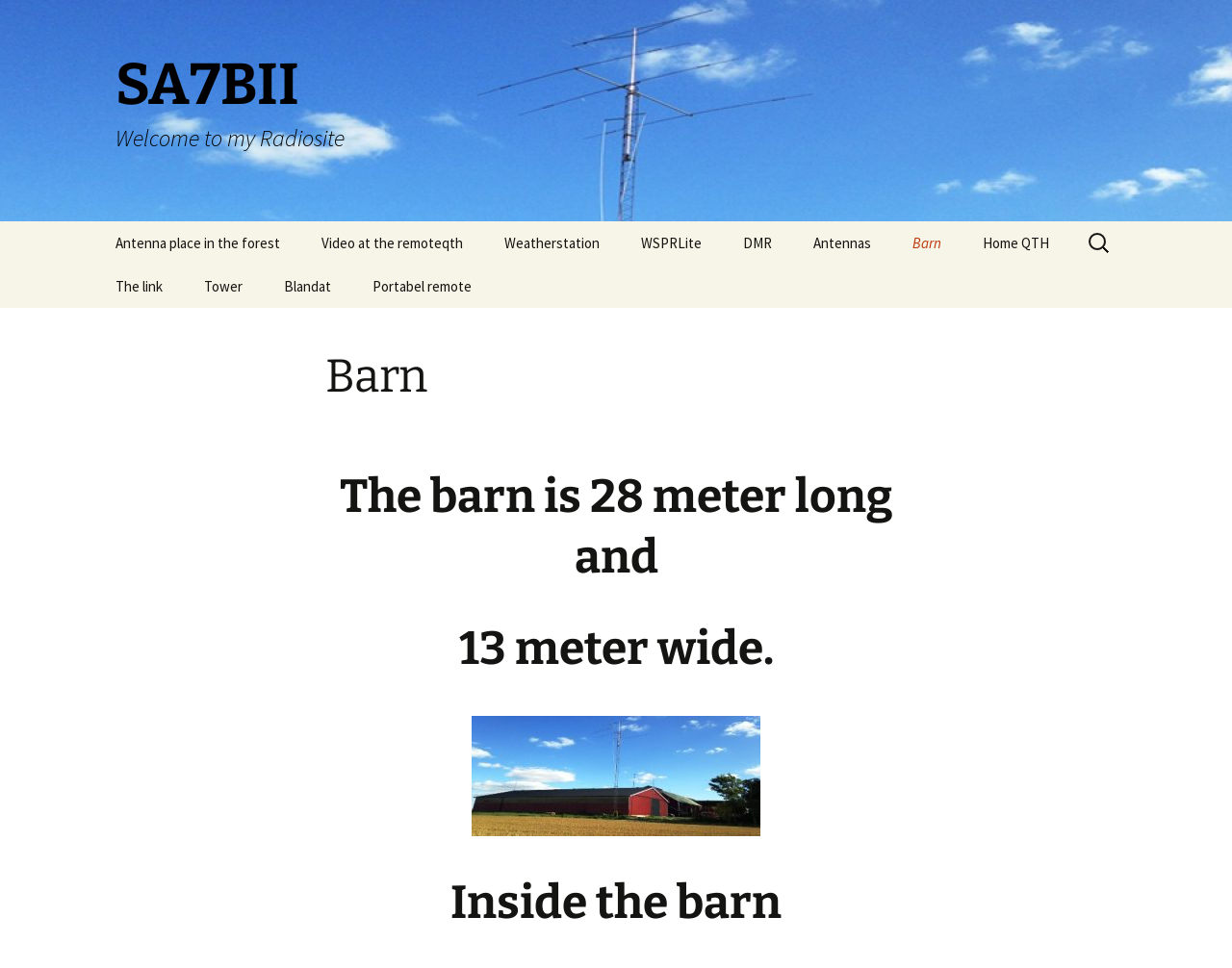What type of links are available on the webpage?
Please provide a comprehensive answer based on the contents of the image.

The webpage contains various links related to radio and antennas, such as 'Antenna place in the forest', 'Video at the remoteqth', 'Weatherstation', and others, indicating that the webpage is focused on providing information and resources related to radio and antennas.